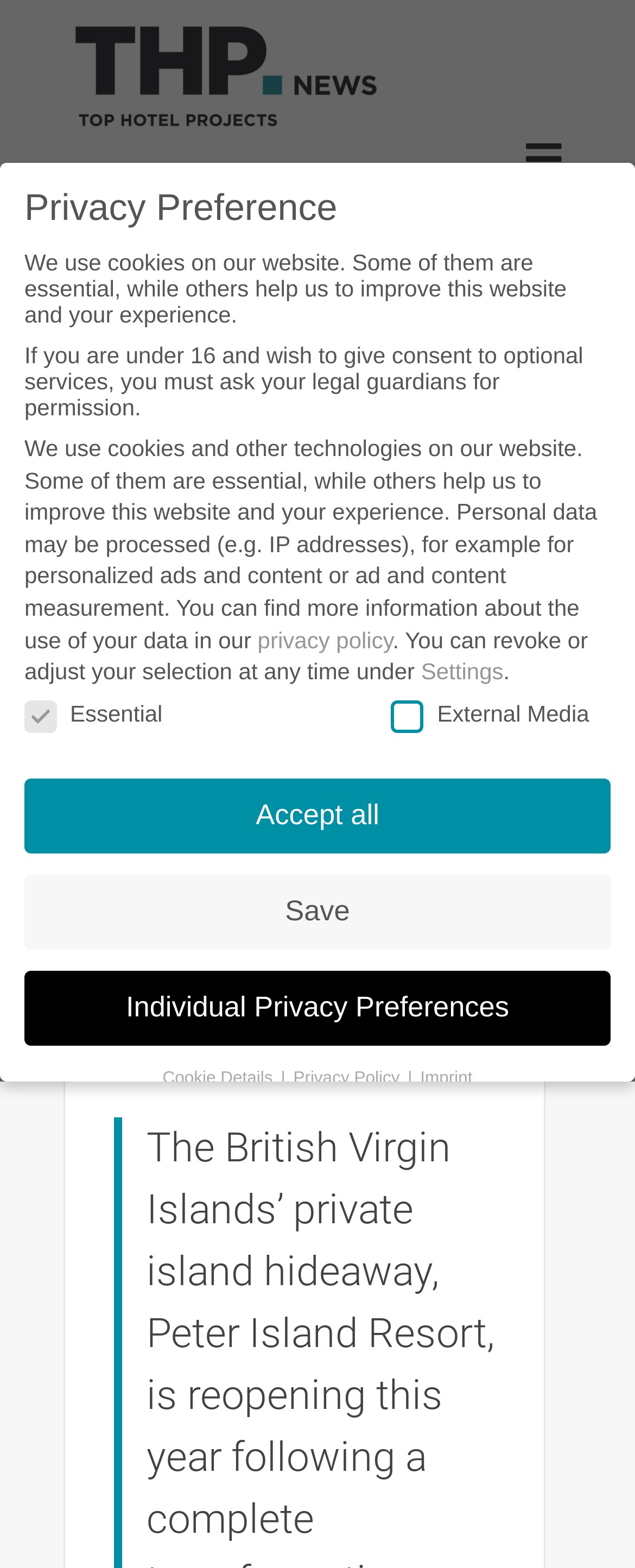Pinpoint the bounding box coordinates of the element that must be clicked to accomplish the following instruction: "Click the 'PROJECTS' link". The coordinates should be in the format of four float numbers between 0 and 1, i.e., [left, top, right, bottom].

[0.487, 0.493, 0.659, 0.507]